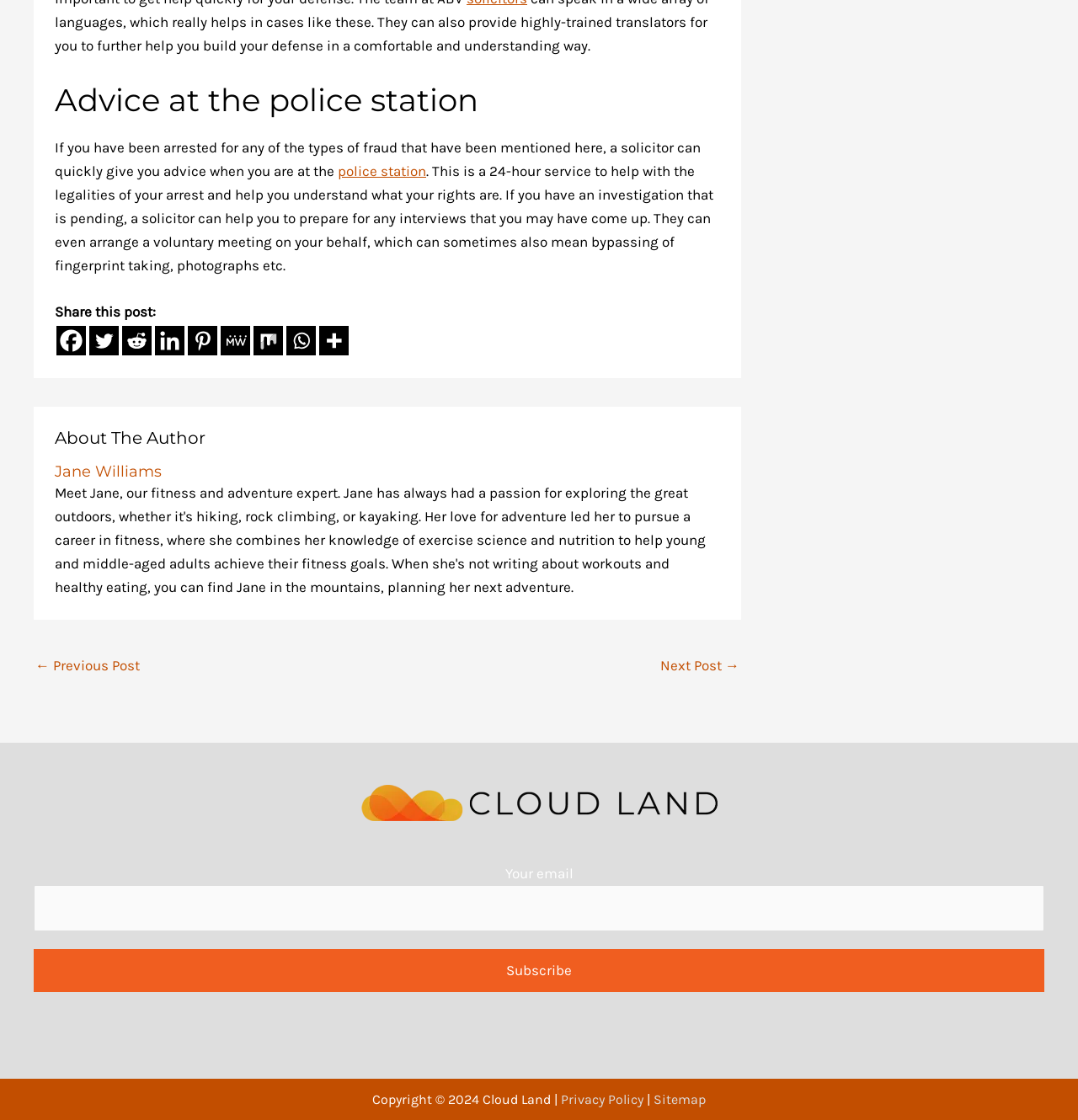Given the following UI element description: "parent_node: Alternative: name="alt_s"", find the bounding box coordinates in the webpage screenshot.

[0.5, 0.946, 0.521, 0.988]